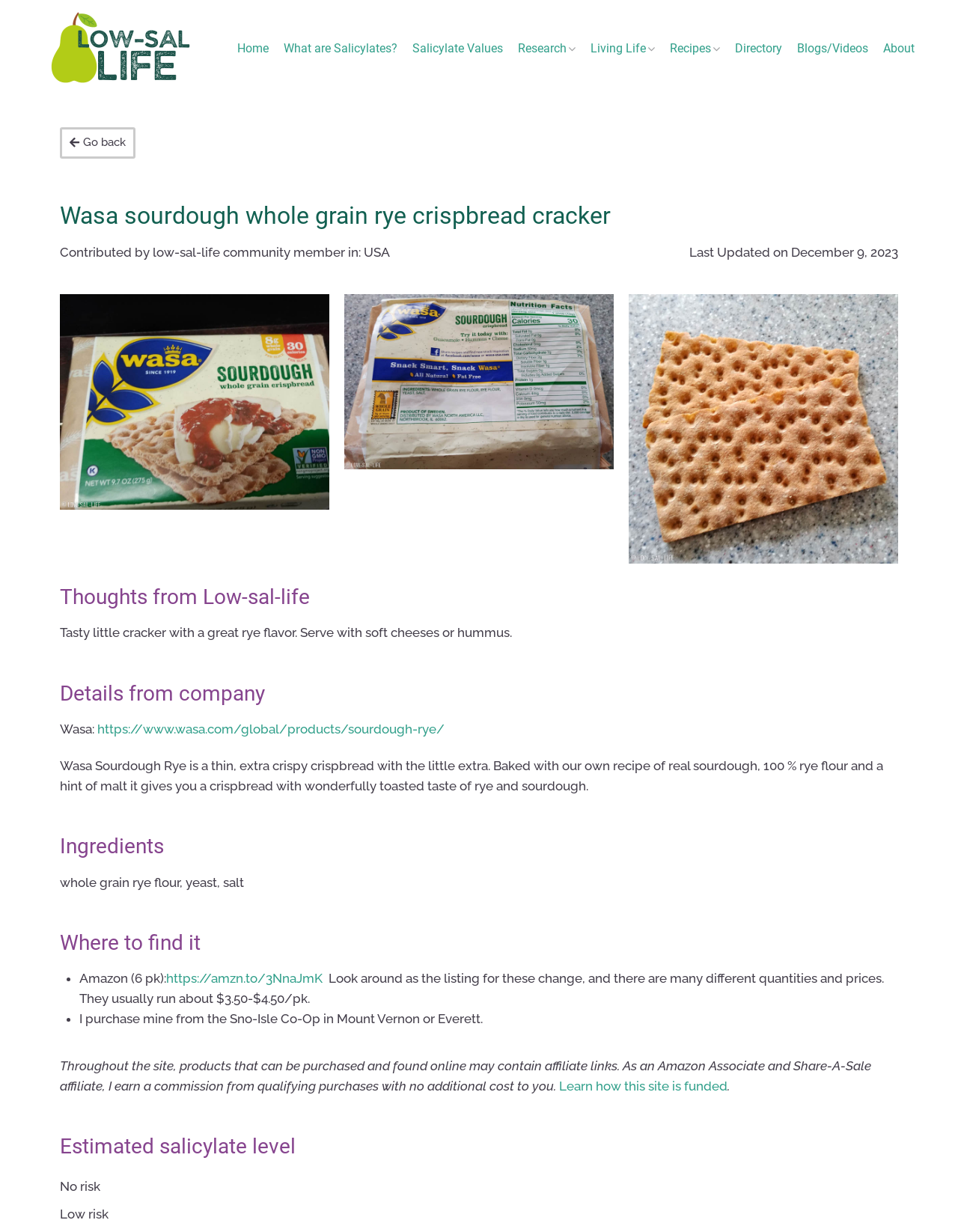Locate the bounding box coordinates of the area you need to click to fulfill this instruction: 'Check the estimated salicylate level'. The coordinates must be in the form of four float numbers ranging from 0 to 1: [left, top, right, bottom].

[0.062, 0.919, 0.309, 0.943]